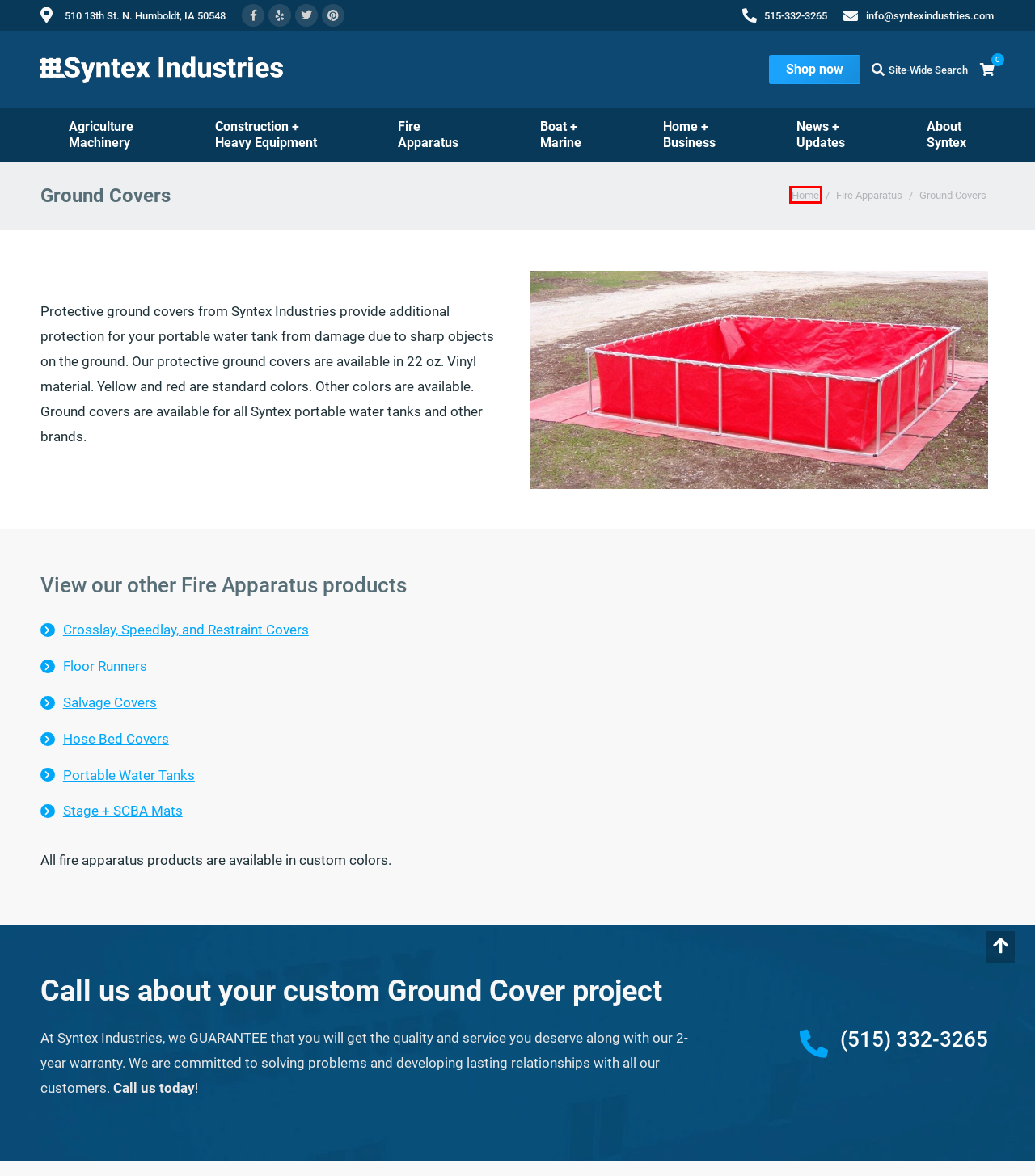You have a screenshot of a webpage with a red bounding box highlighting a UI element. Your task is to select the best webpage description that corresponds to the new webpage after clicking the element. Here are the descriptions:
A. Syntex Company News + Updates | Syntex Industries Blog
B. Fire Apparatus Products | Crosslay, Hose Bed Cover, Portable Water Tank
C. Home and Business Vinyl Products | Tarps, Covers, Bags, Awnings
D. Vinyl Agricultural Roll Tarps | Syntex Industries
E. Construction & Heavy Equipment Vinyl Roll Tarps | Syntex Industries
F. Boat Lift Canopies and Covers | Standard & Custom Sizes | Syntex
G. Tarp and Canopy Manufacturer | Vinyl & UV Protection | Syntex Industries
H. About Syntex Industries | Vinyl: Tarp, Cover, Canopy & Awning Mfr.

G